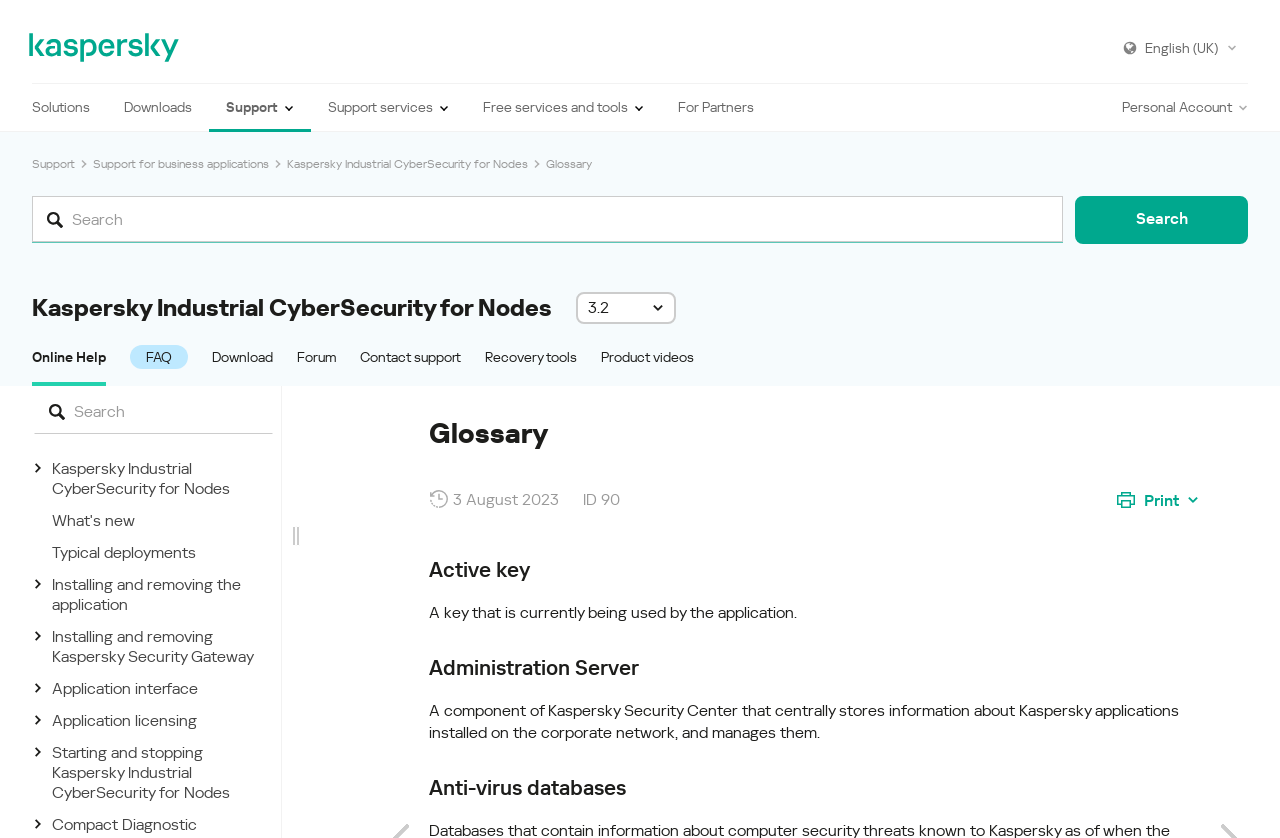Please identify the bounding box coordinates of the clickable area that will allow you to execute the instruction: "Print the page".

[0.872, 0.585, 0.937, 0.609]